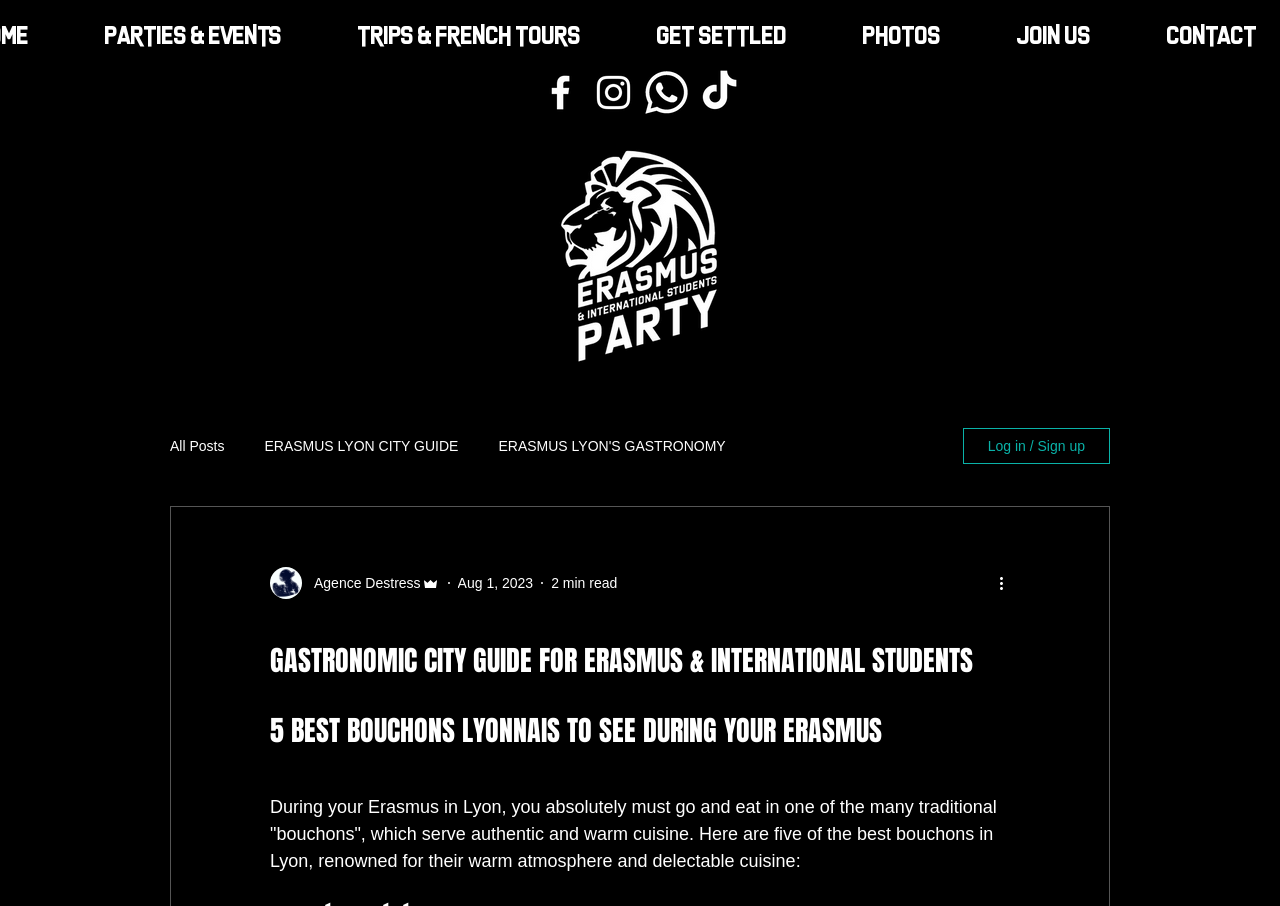Specify the bounding box coordinates for the region that must be clicked to perform the given instruction: "Log in or sign up".

[0.752, 0.472, 0.867, 0.512]